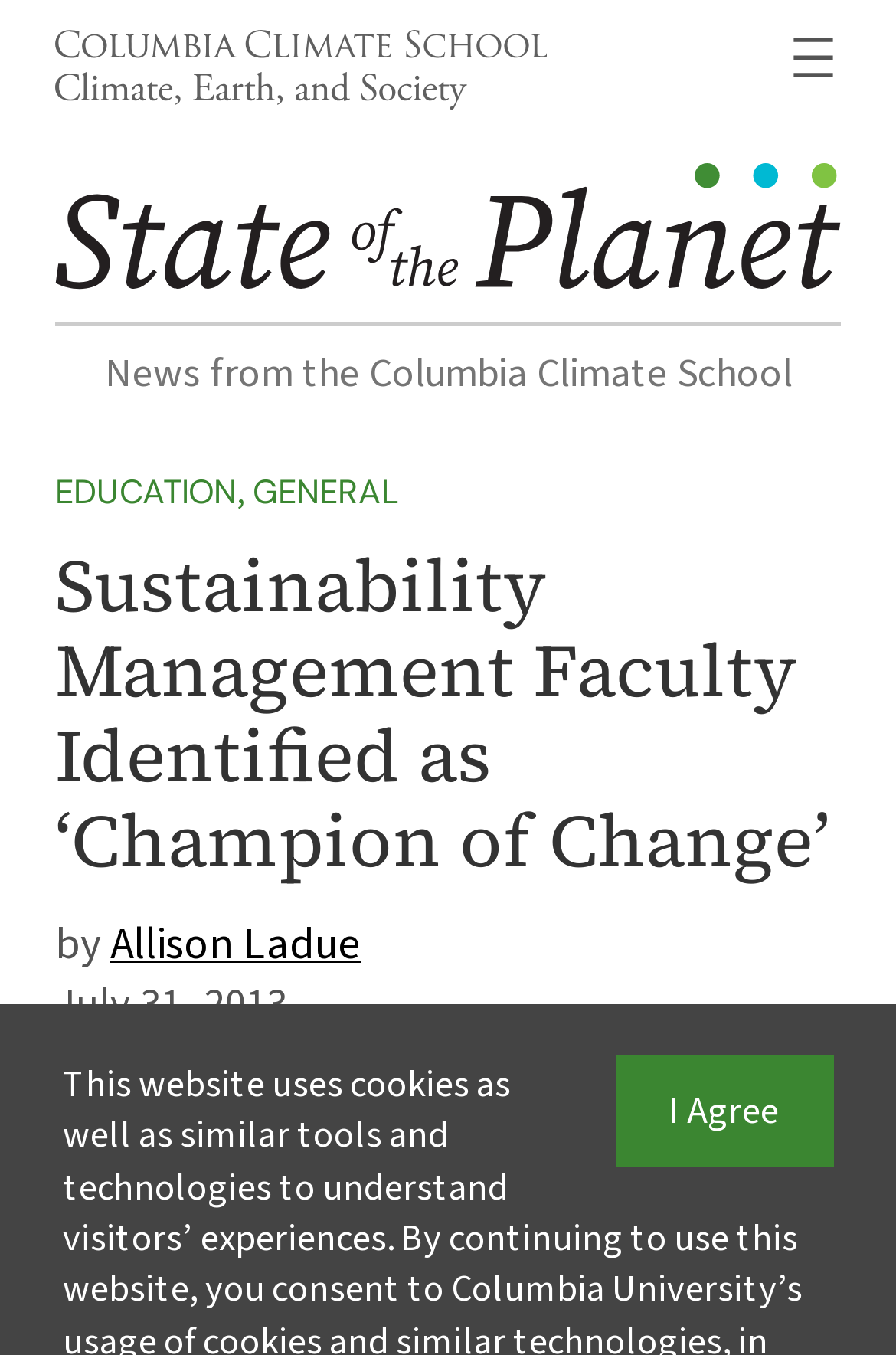Write an extensive caption that covers every aspect of the webpage.

The webpage appears to be an article about a faculty member from the Sustainability Management program being identified as a "Champion of Change" by the White House. 

At the top left of the page, there is a figure with a link to "Columbia Climate School: Climate, Earth, and Society" and an image with the same name. Below this, there is a navigation menu on the right side of the page. 

The main content of the page starts with a link to "State of the Planet" accompanied by an image. Below this, there is a horizontal separator line. 

The article title, "Sustainability Management Faculty Identified as ‘Champion of Change’", is a prominent heading in the middle of the page. The text "News from the Columbia Climate School" is written above the article title. 

On the left side of the page, there are two links, "EDUCATION" and "GENERAL", separated by a comma. 

The article content is not explicitly described in the accessibility tree, but it appears to be about Allison Ladue, who is mentioned in a link. The article was published on July 31, 2013, as indicated by a time element. 

At the bottom of the page, there is a link to "I Agree" on the right side.